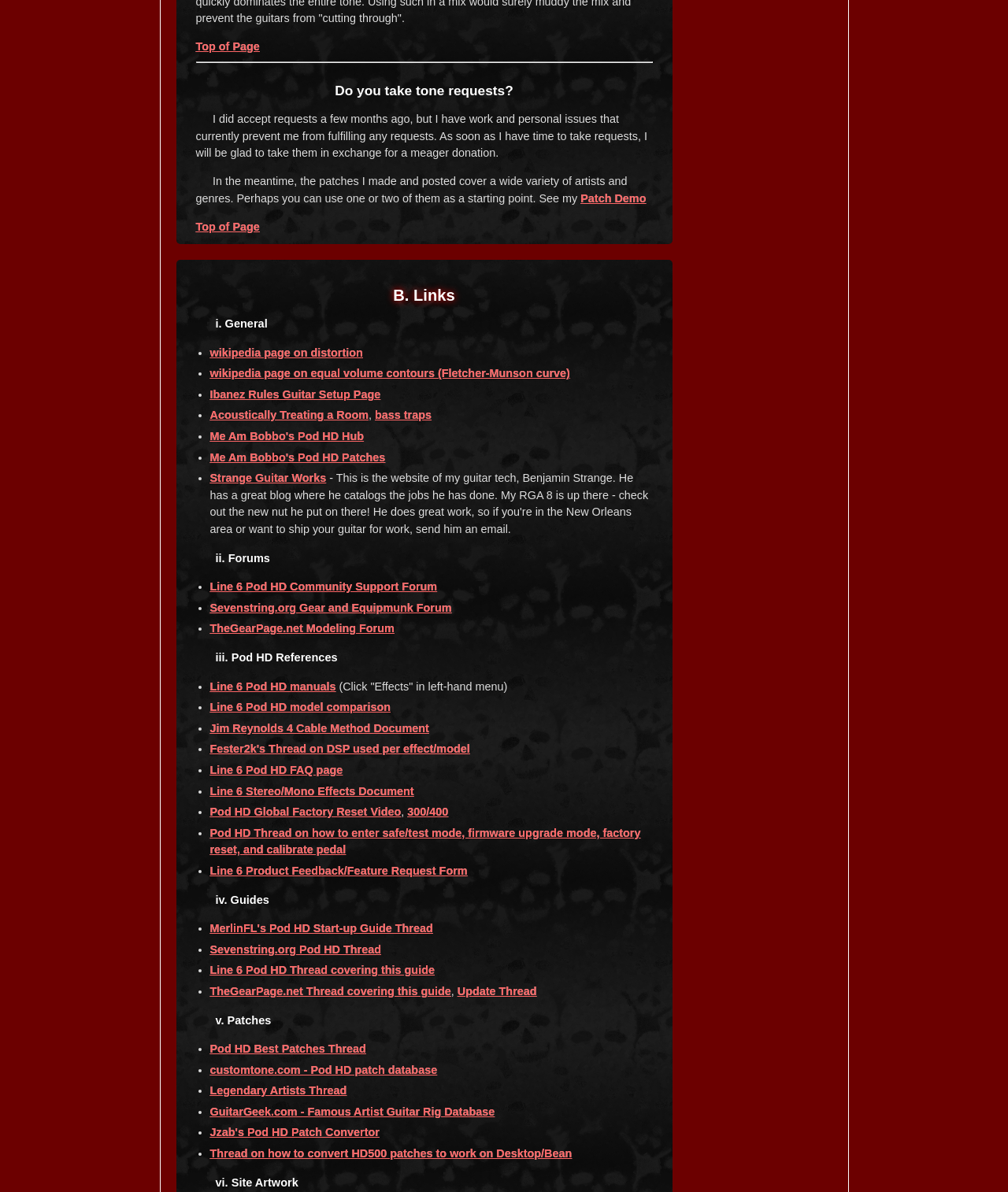Specify the bounding box coordinates of the area to click in order to follow the given instruction: "Click on 'Patch Demo'."

[0.576, 0.161, 0.641, 0.172]